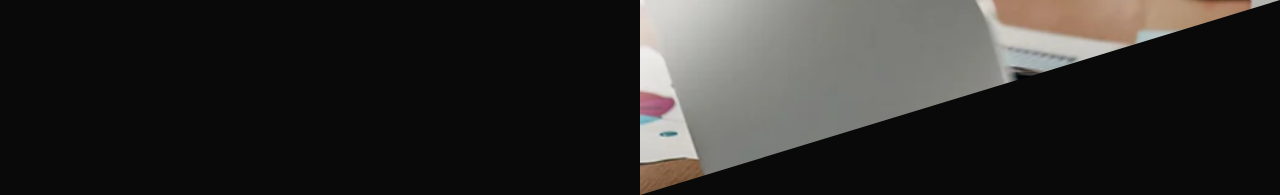Use a single word or phrase to answer the question: Is the laptop in an active state?

Yes